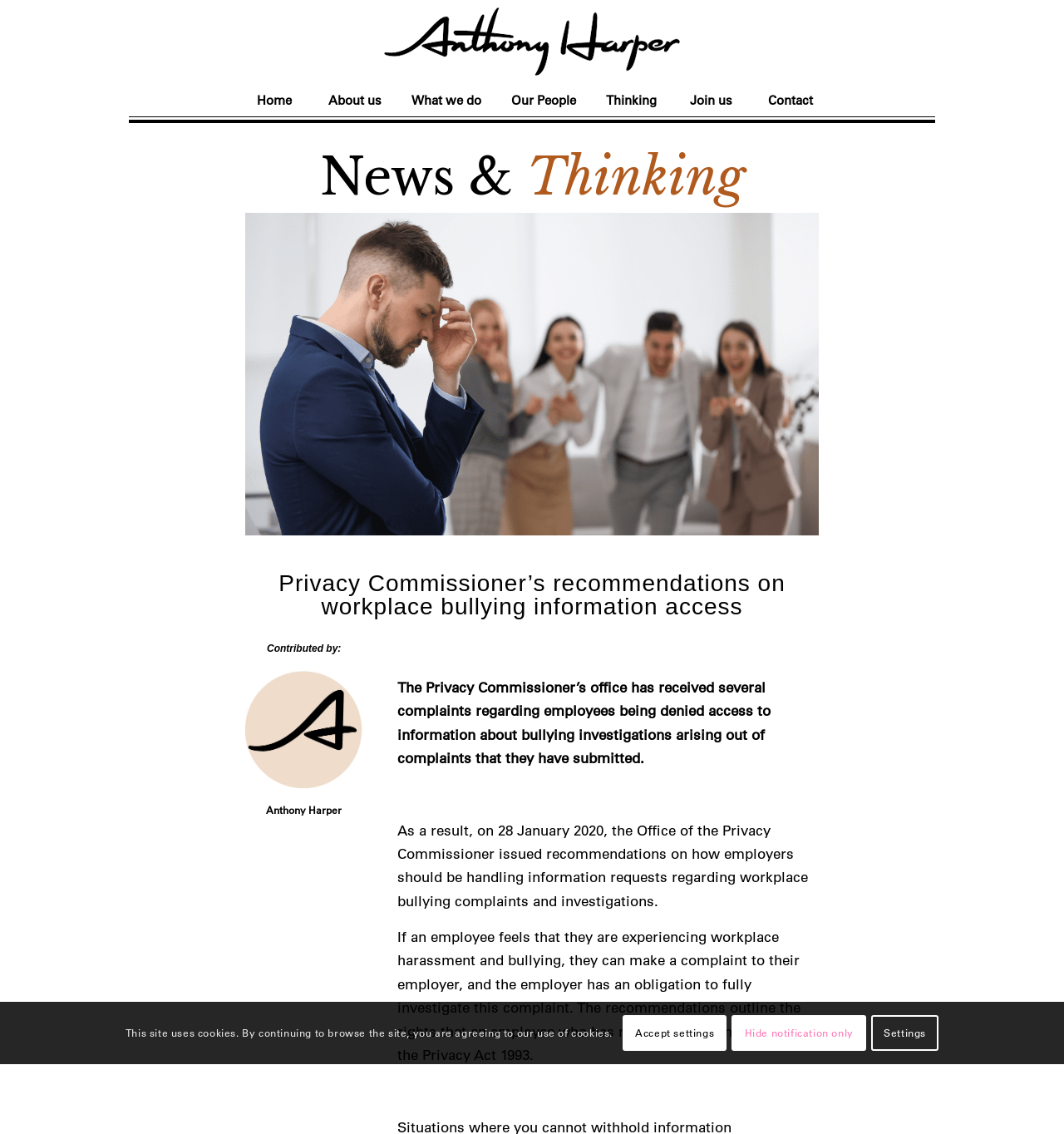What is the role of the employer in a workplace bullying complaint?
Using the details shown in the screenshot, provide a comprehensive answer to the question.

According to the webpage, if an employee feels that they are experiencing workplace harassment and bullying, they can make a complaint to their employer, and the employer has an obligation to fully investigate this complaint.